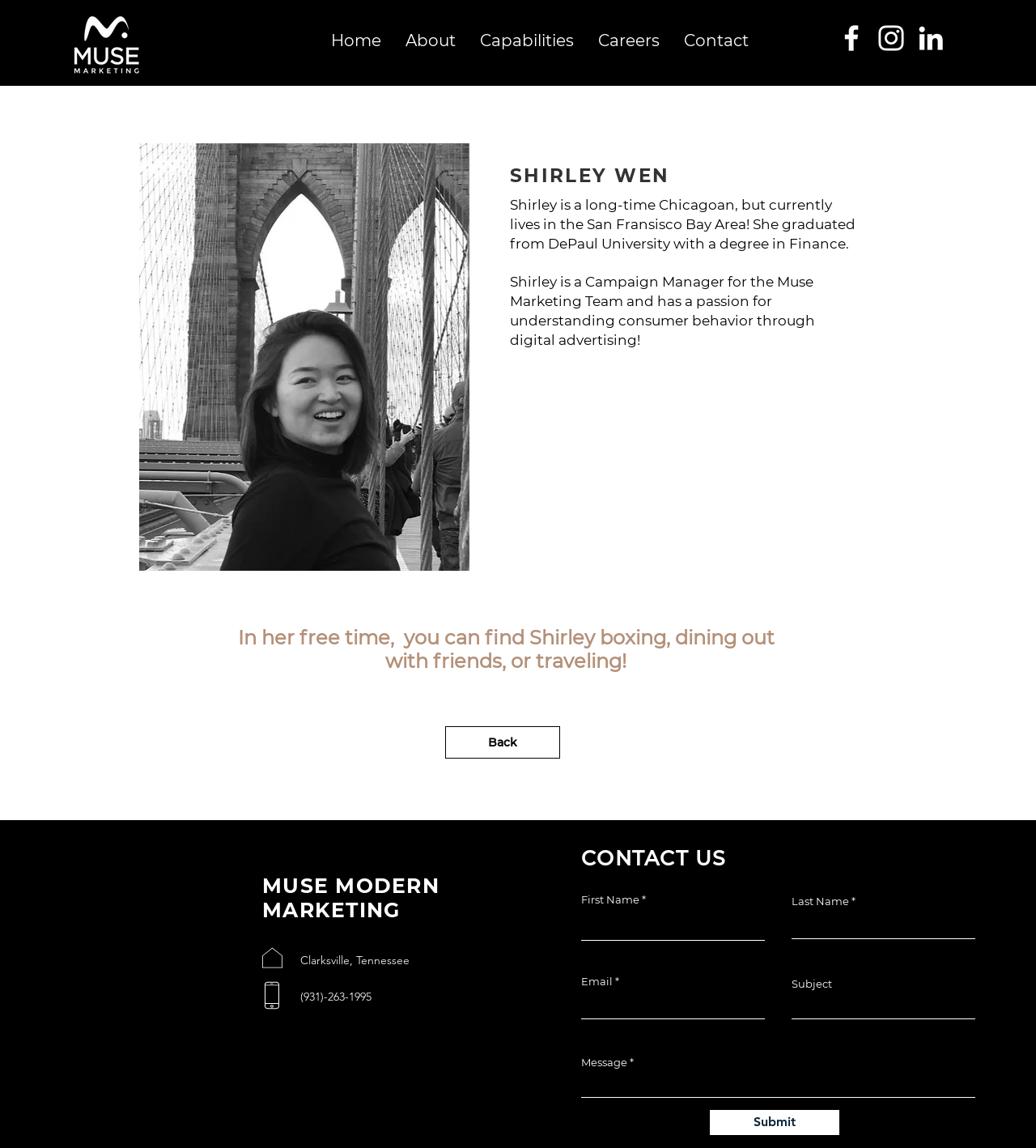Determine the bounding box coordinates of the section to be clicked to follow the instruction: "Click the Back link". The coordinates should be given as four float numbers between 0 and 1, formatted as [left, top, right, bottom].

[0.43, 0.633, 0.541, 0.661]